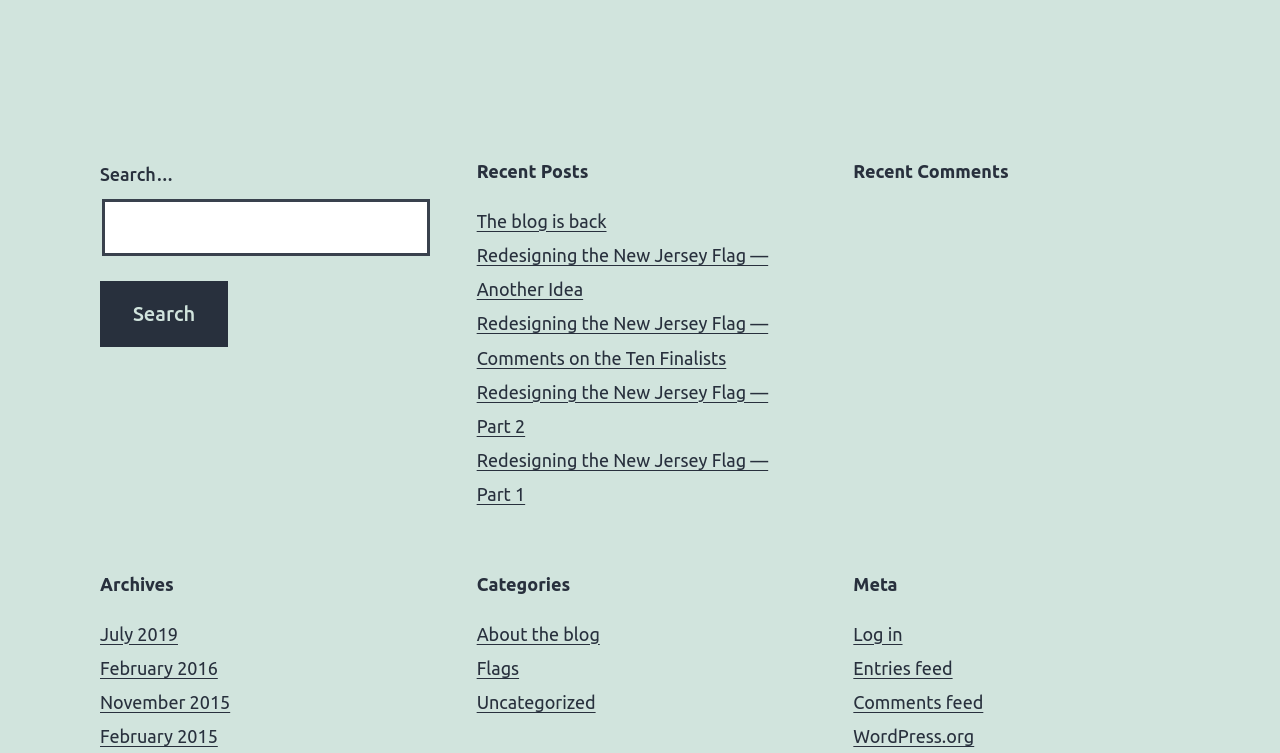Provide the bounding box coordinates of the area you need to click to execute the following instruction: "Read the blog post 'The blog is back'".

[0.372, 0.28, 0.474, 0.307]